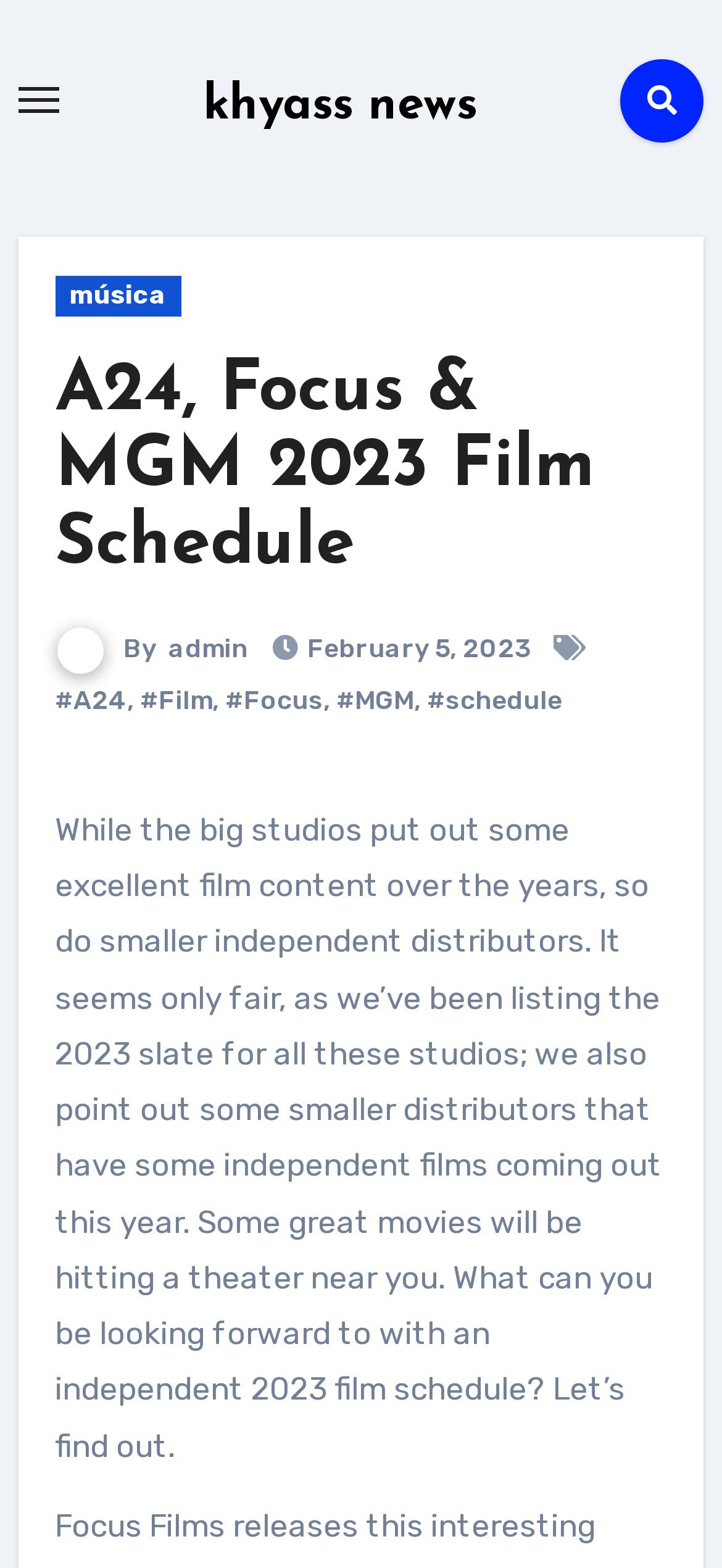Answer this question in one word or a short phrase: How many studios are mentioned in the title?

3